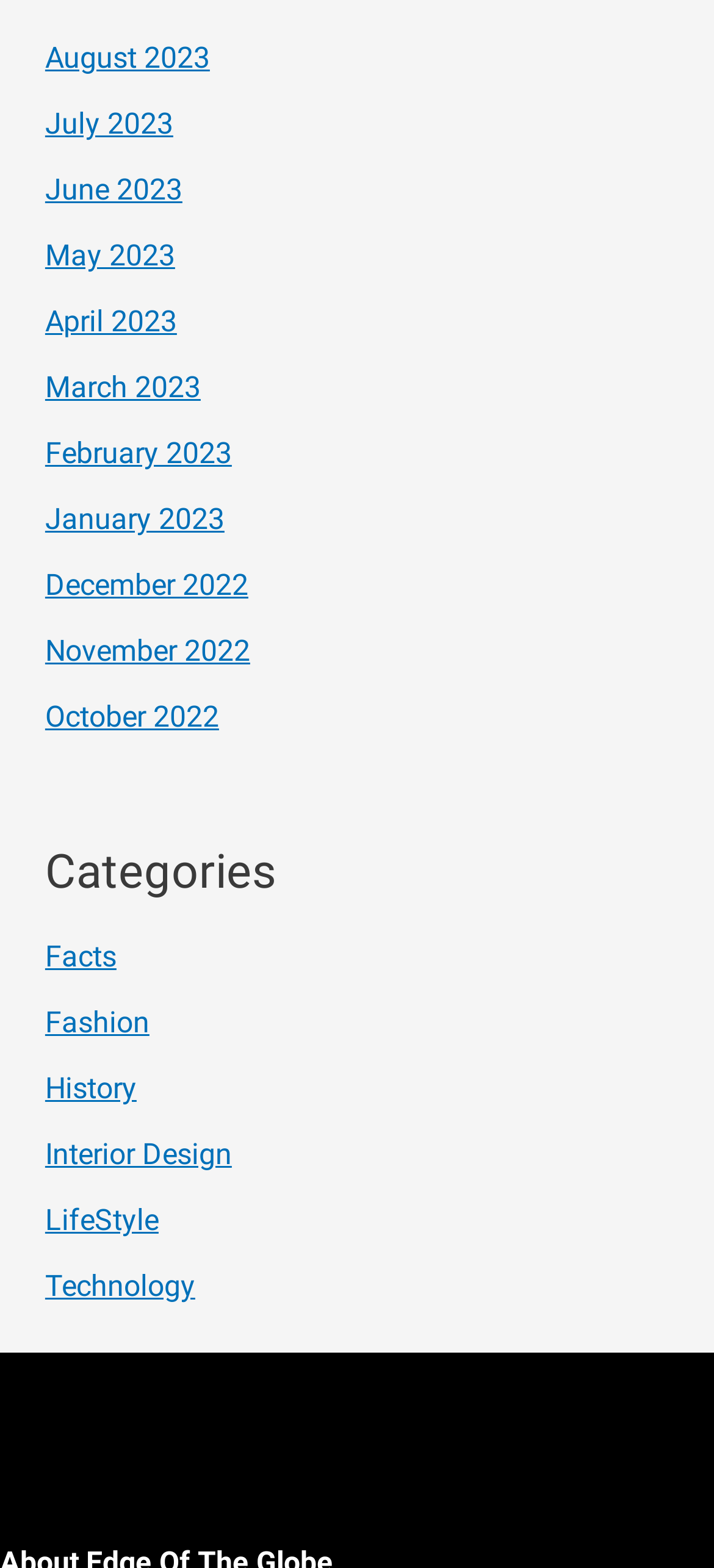What are the months listed on the webpage?
Provide a thorough and detailed answer to the question.

By looking at the links on the webpage, I can see that the months from December 2022 to August 2023 are listed.